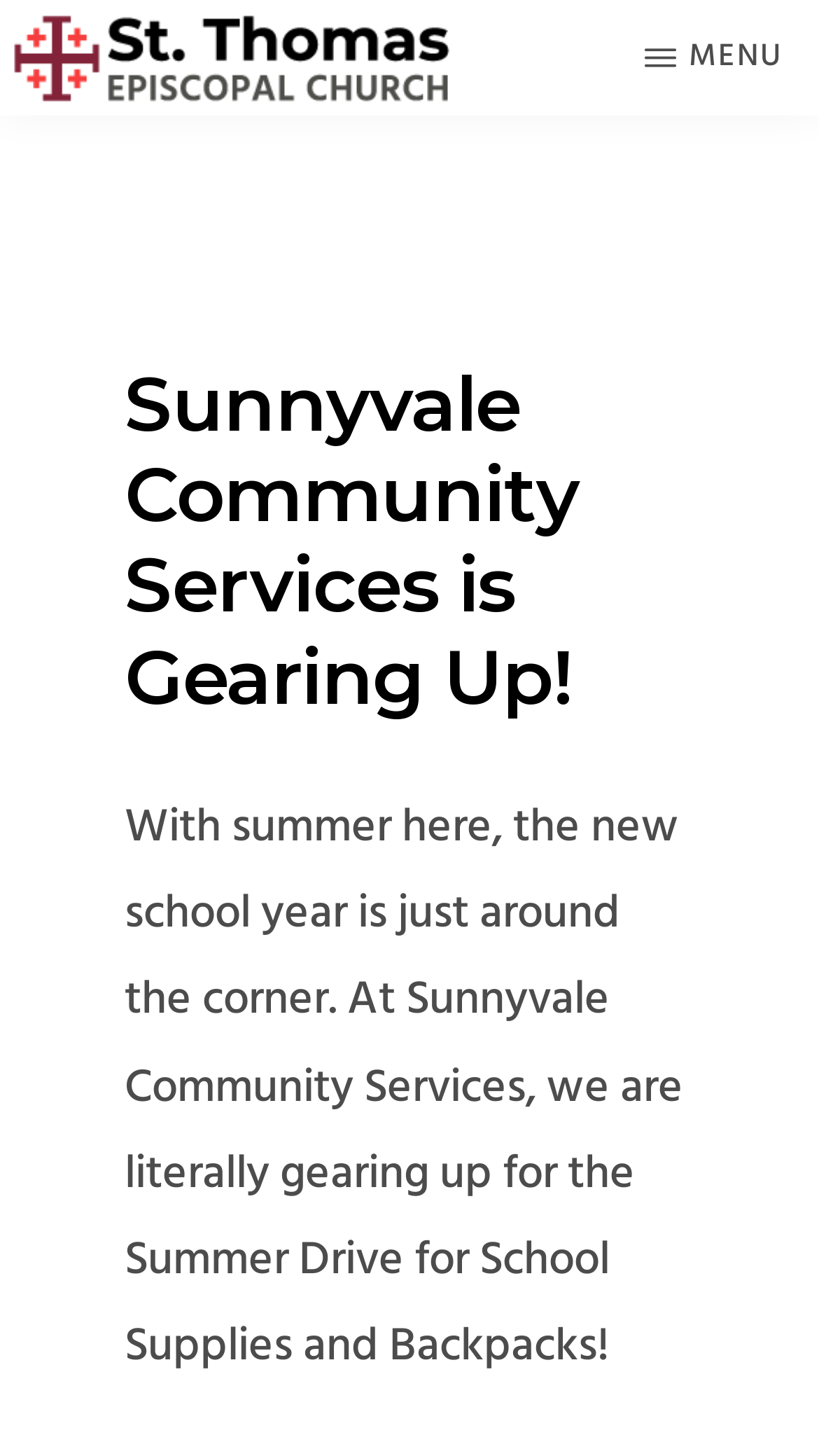Provide the bounding box coordinates of the UI element this sentence describes: "parent_node: ST. THOMAS EPISCOPAL CHURCH".

[0.0, 0.0, 0.564, 0.079]